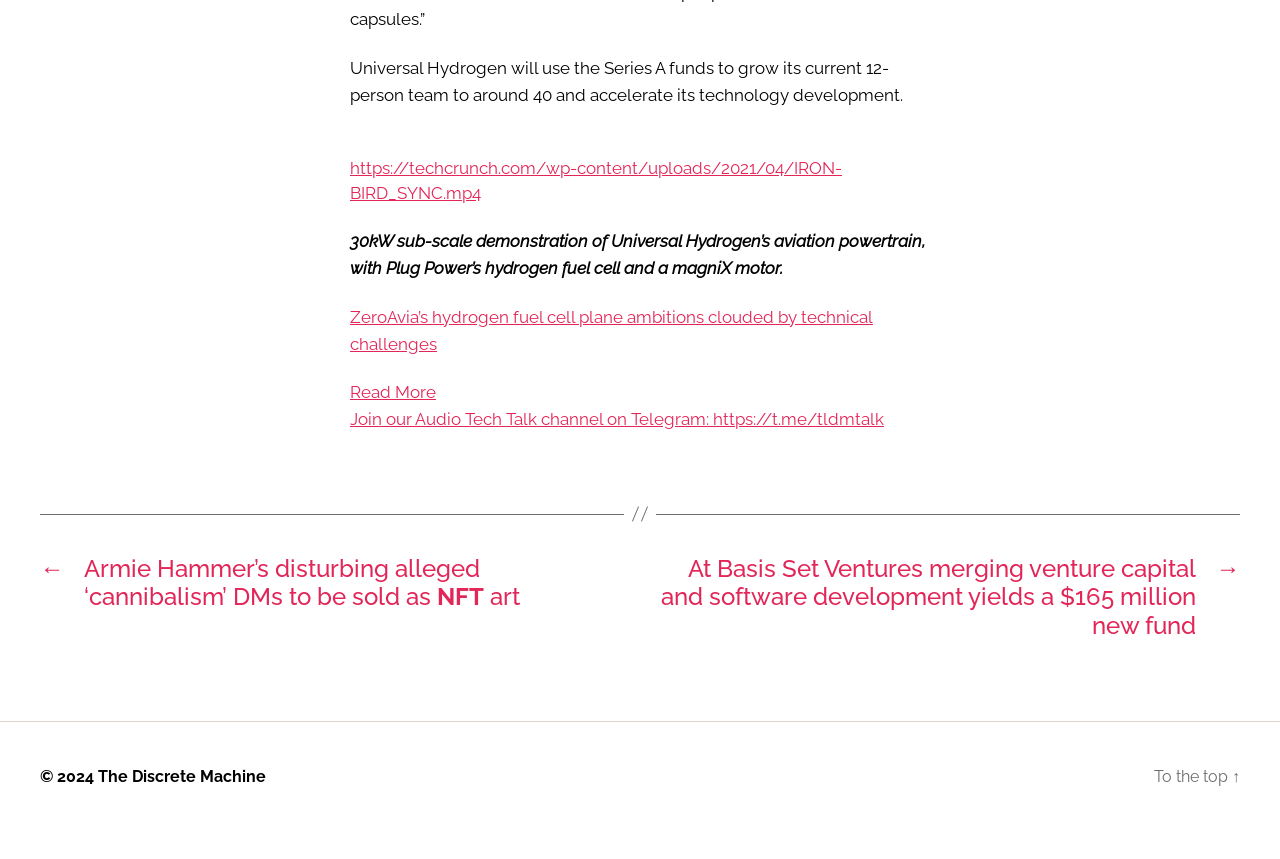What is the name of the venture capital fund mentioned in the article?
Look at the screenshot and respond with a single word or phrase.

Basis Set Ventures